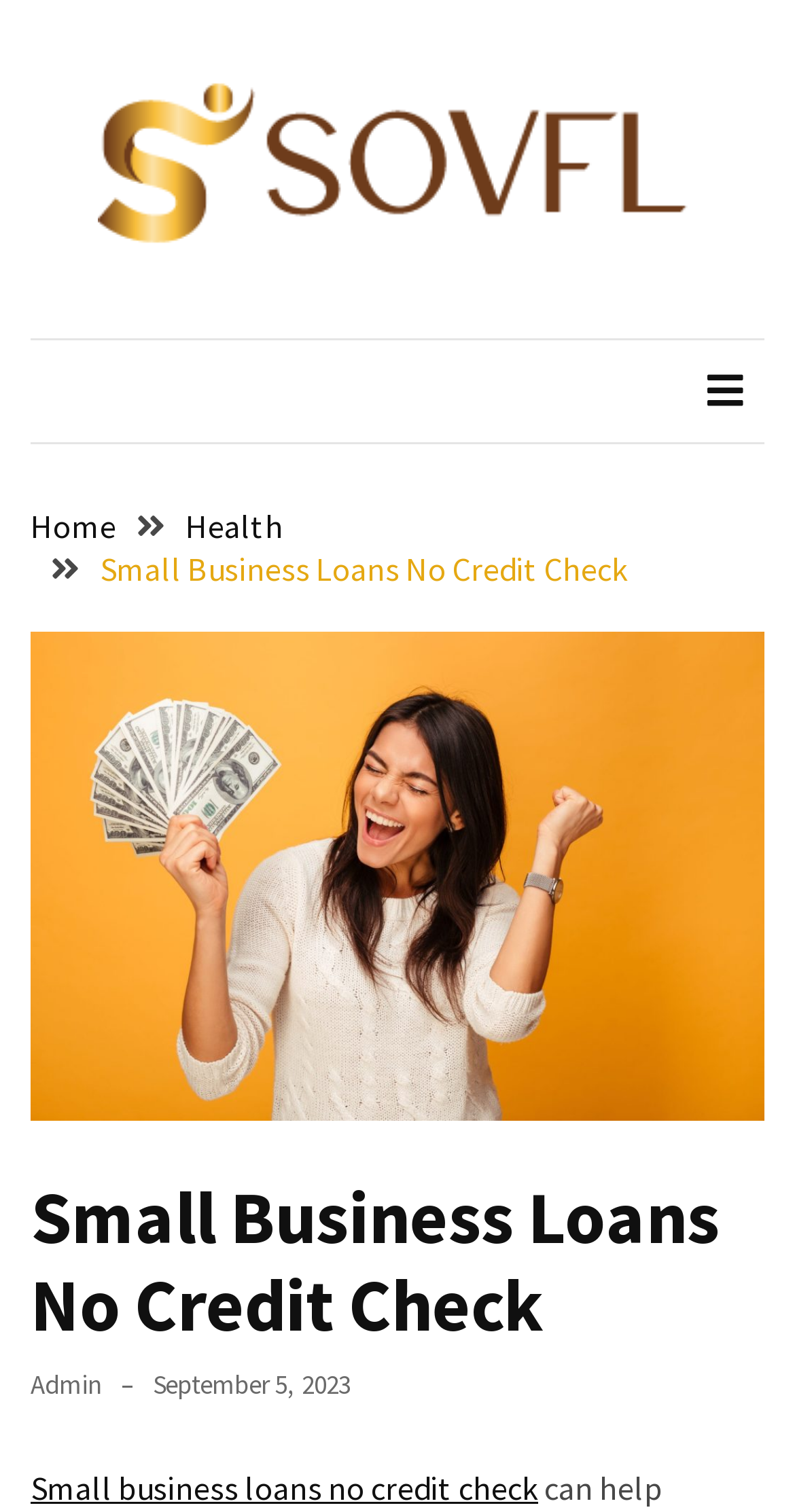Identify the bounding box of the UI element described as follows: "parent_node: RECENT POSTS". Provide the coordinates as four float numbers in the range of 0 to 1 [left, top, right, bottom].

[0.828, 0.664, 0.949, 0.72]